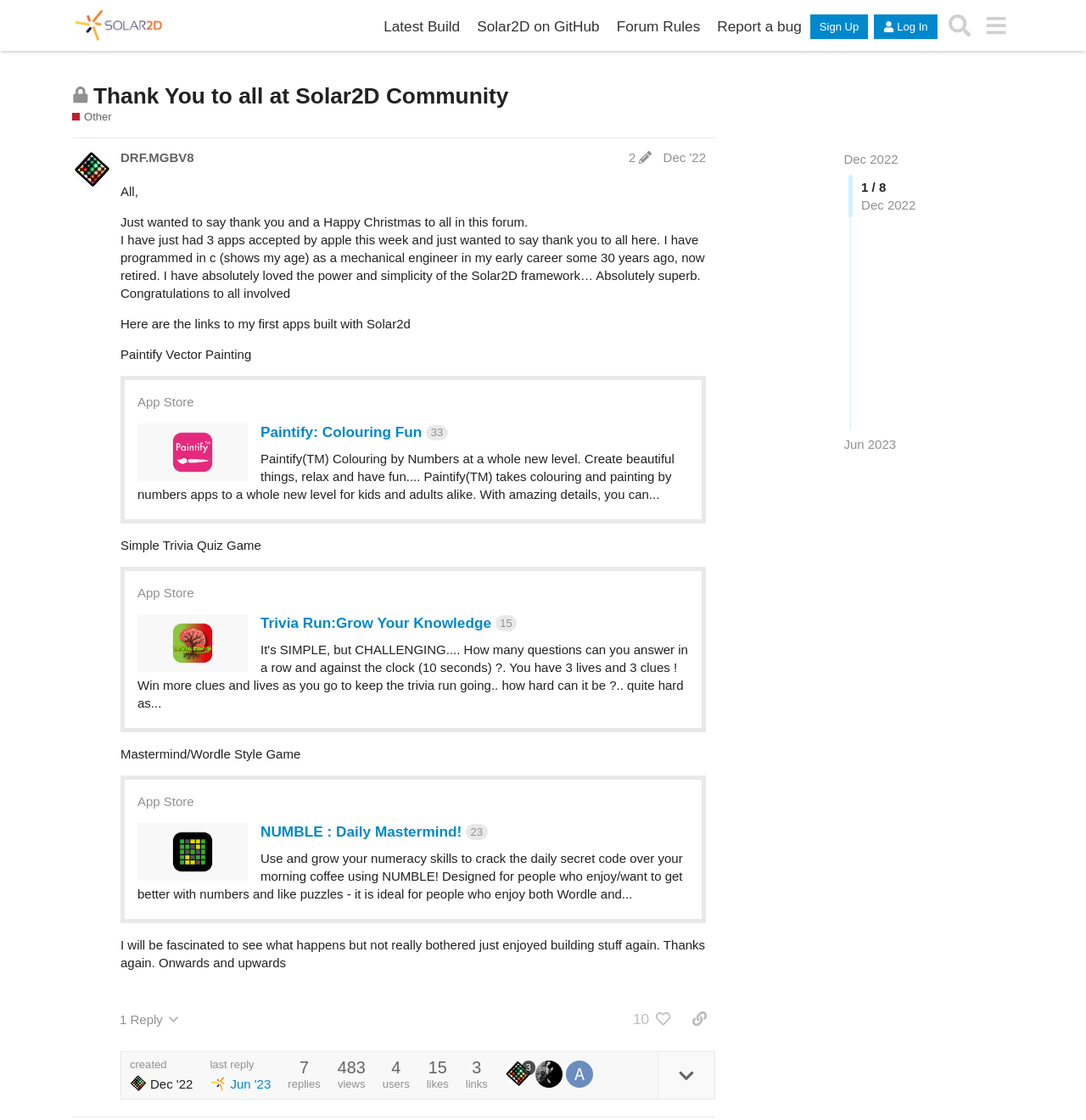Using the description "10", locate and provide the bounding box of the UI element.

[0.575, 0.897, 0.598, 0.923]